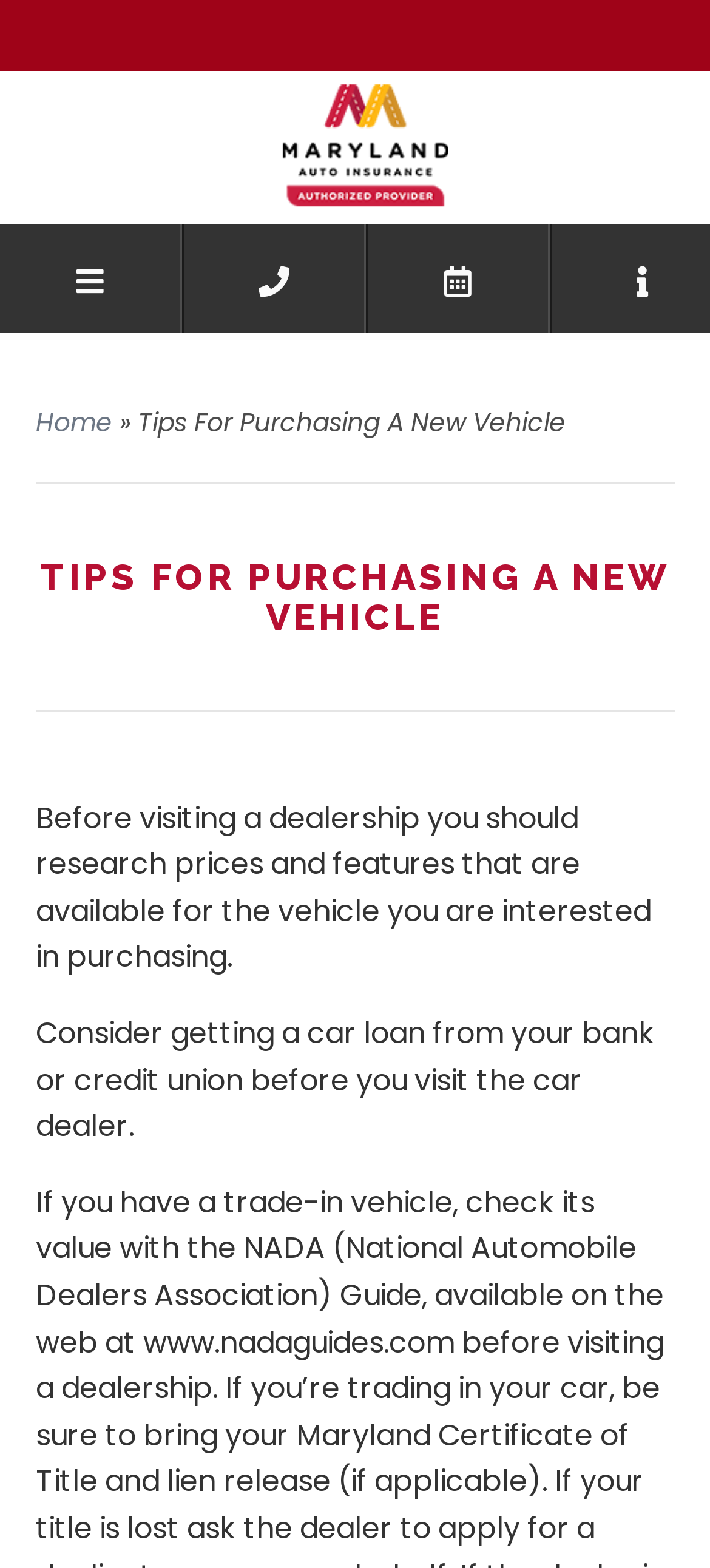What is the first tip for purchasing a new vehicle?
Give a detailed and exhaustive answer to the question.

The first tip for purchasing a new vehicle is to research prices and features that are available for the vehicle you are interested in purchasing, as stated in the StaticText element with a bounding box of [0.05, 0.508, 0.917, 0.624].